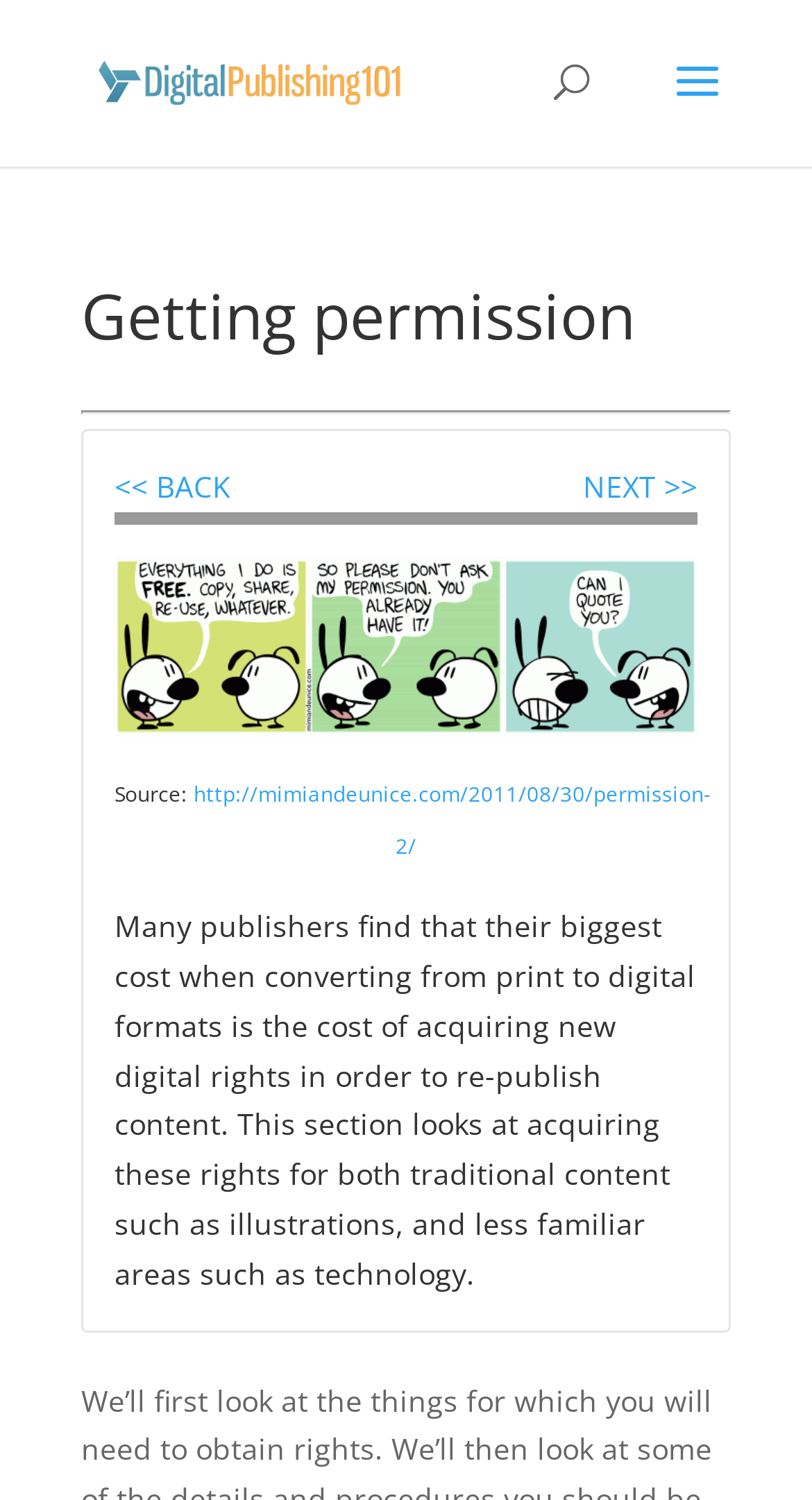Given the following UI element description: "alt="Digital Publishing 101"", find the bounding box coordinates in the webpage screenshot.

[0.11, 0.04, 0.51, 0.066]